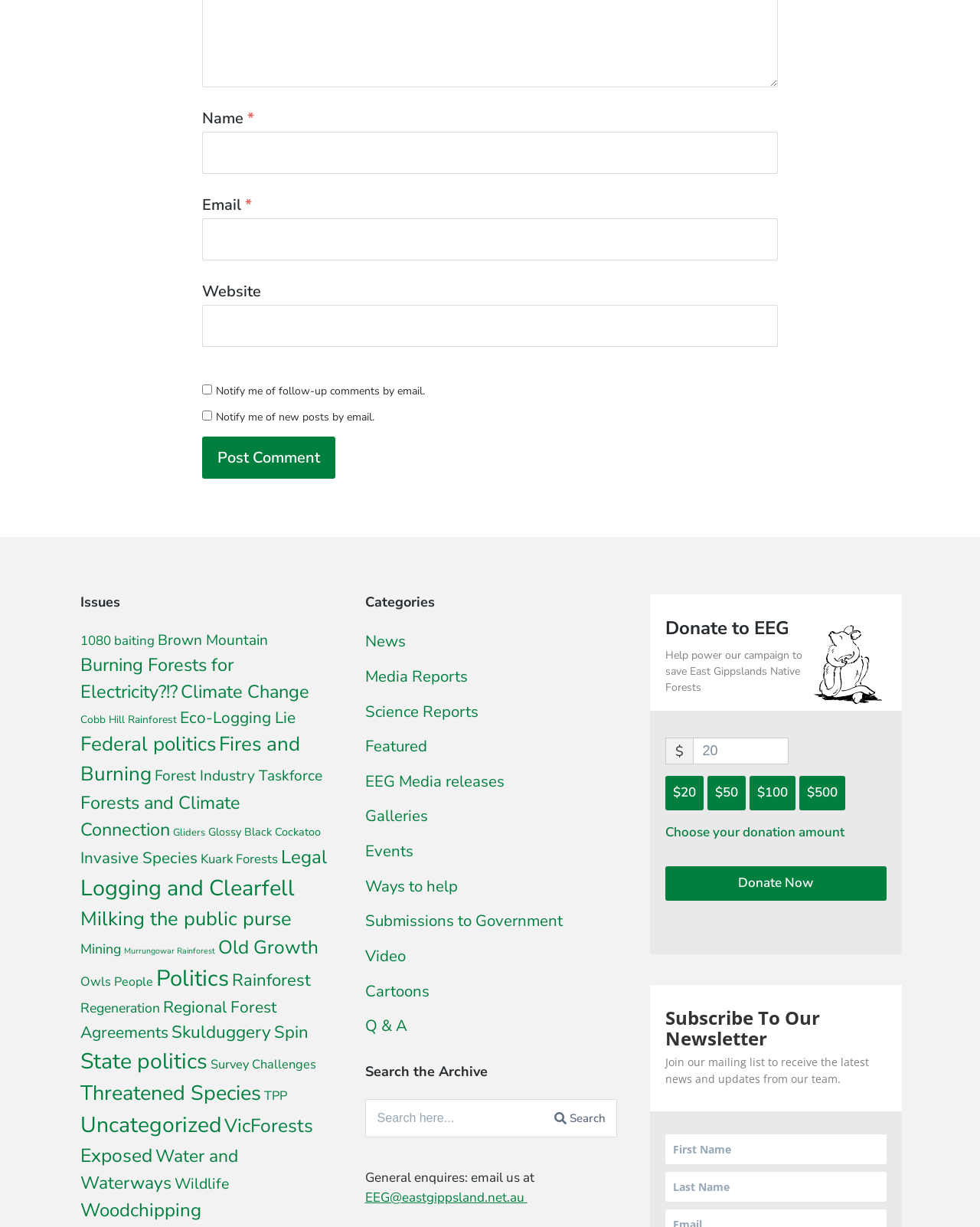Identify the bounding box coordinates of the HTML element based on this description: "Climate Change".

[0.184, 0.554, 0.315, 0.574]